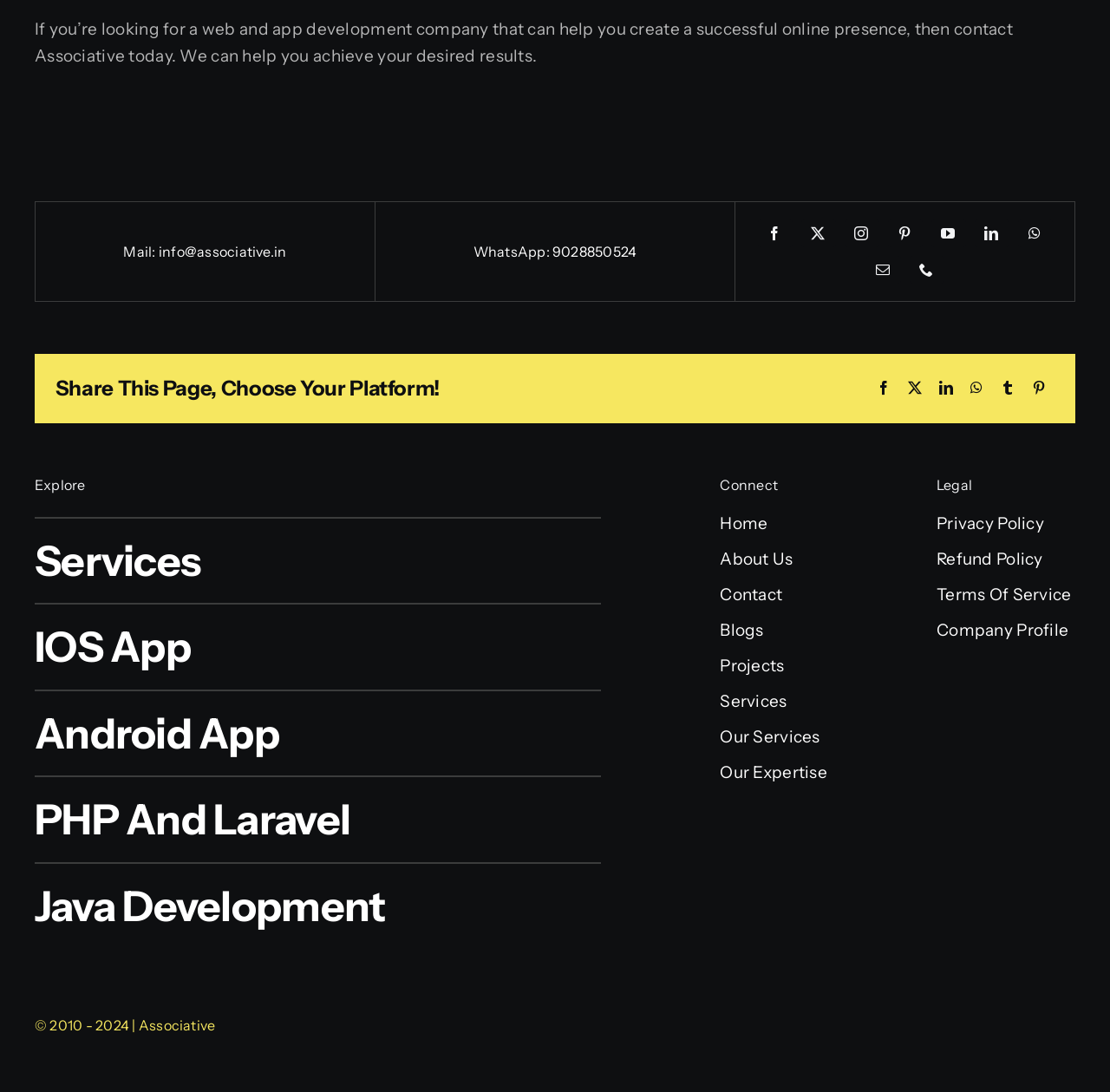How many social media platforms are available to share this page?
Use the image to answer the question with a single word or phrase.

7